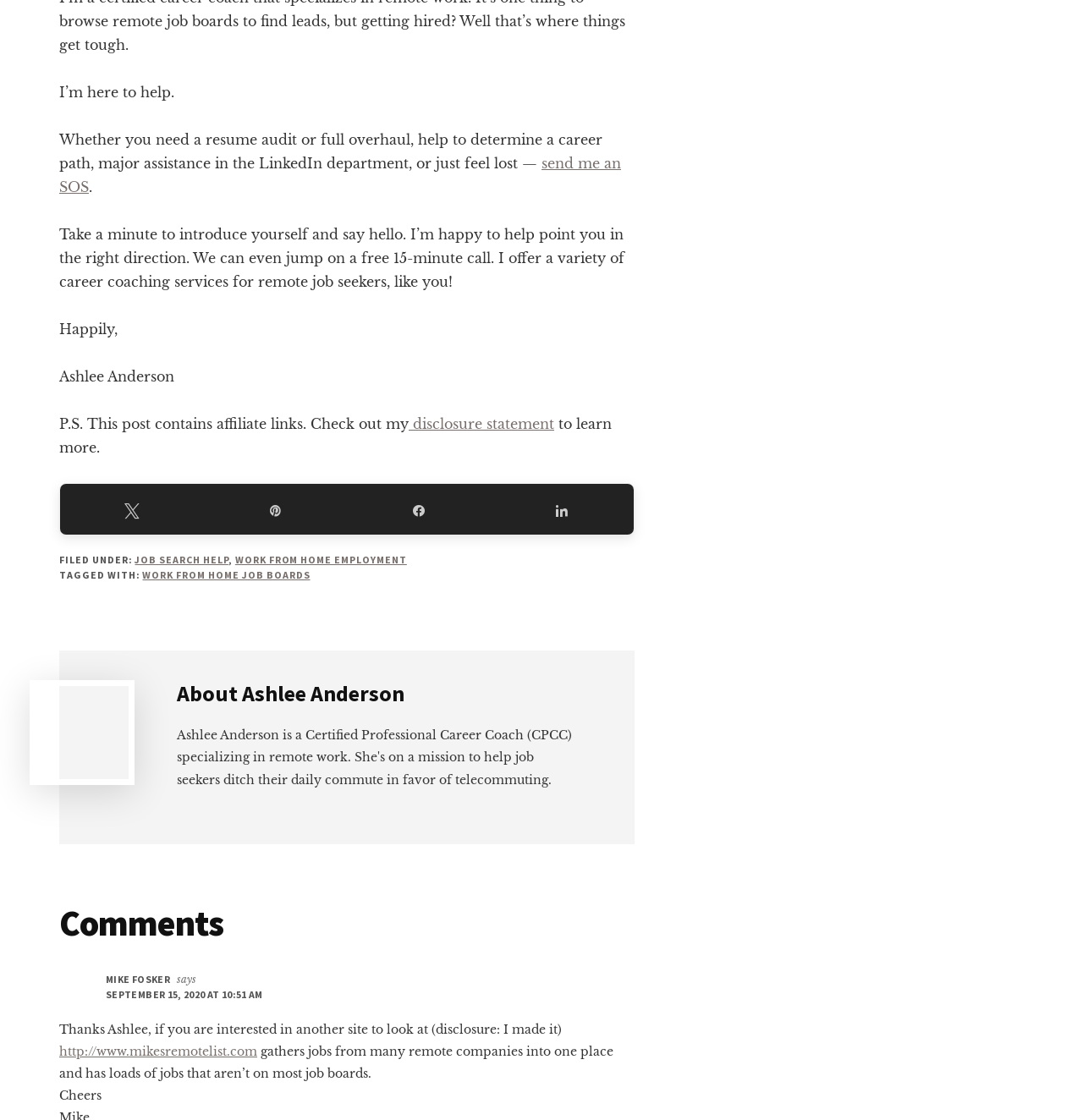Please provide the bounding box coordinates for the UI element as described: "send me an SOS". The coordinates must be four floats between 0 and 1, represented as [left, top, right, bottom].

[0.055, 0.138, 0.573, 0.175]